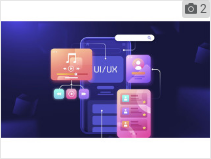What do the translucent panels showcase?
Based on the image content, provide your answer in one word or a short phrase.

User profile information and lists